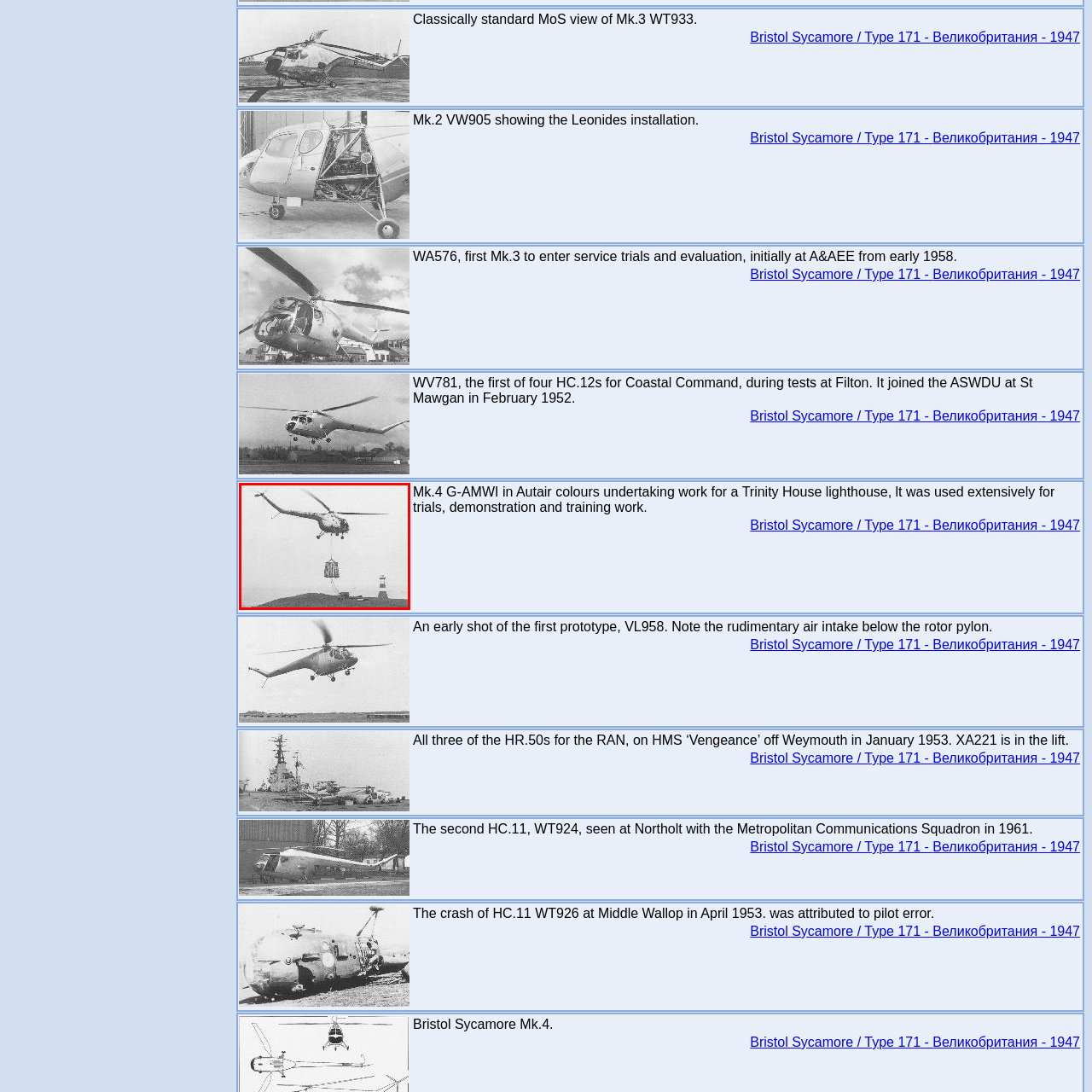Look at the region marked by the red box and describe it extensively.

The image depicts a Bristol Sycamore Mk.4 helicopter engaging in a demonstration of its cargo-lifting capabilities. Seen soaring above a coastal landscape, it is gracefully maneuvering while hoisting a suspended load, an essential function for various operational tasks such as supply delivery and rescue missions. The environment hints at a lighthouse on the shore, suggesting the helicopter's involvement in critical operations for coastal management or lighthouse maintenance. The monochromatic tones of the photograph emphasize the historical context, as the image likely dates back to the aircraft's operational period in the mid-20th century, specifically during its use in trials and training exercises for maritime applications. This exemplifies the versatility and pivotal role of the Bristol Sycamore in supporting essential services.